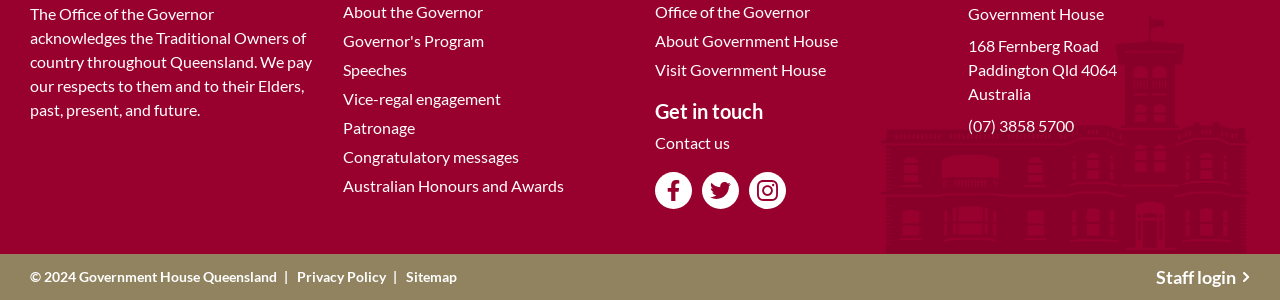Locate the bounding box coordinates of the clickable part needed for the task: "View Sitemap".

[0.317, 0.894, 0.357, 0.951]